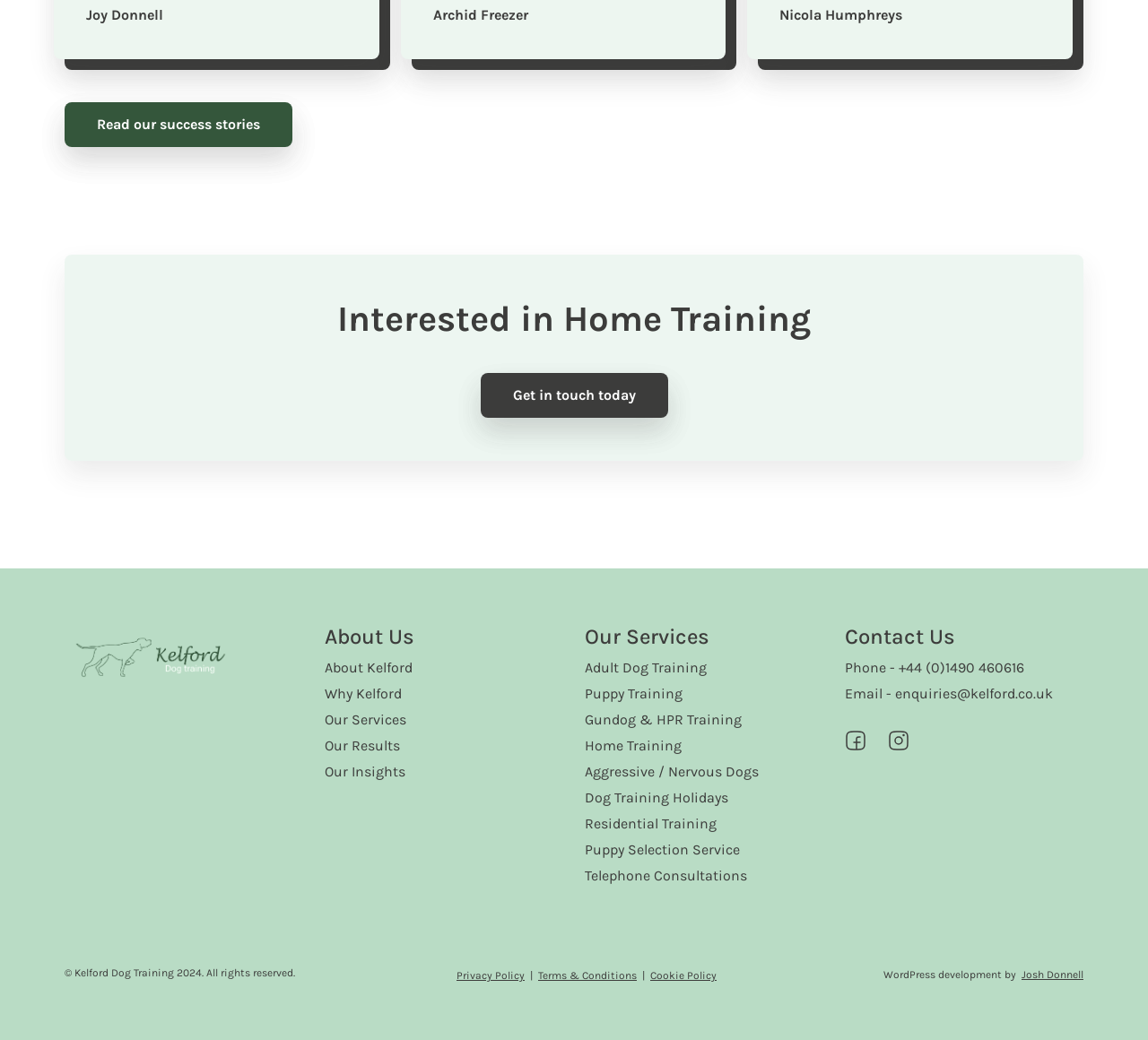Find the bounding box coordinates of the element to click in order to complete the given instruction: "Get in touch today."

[0.418, 0.359, 0.582, 0.402]